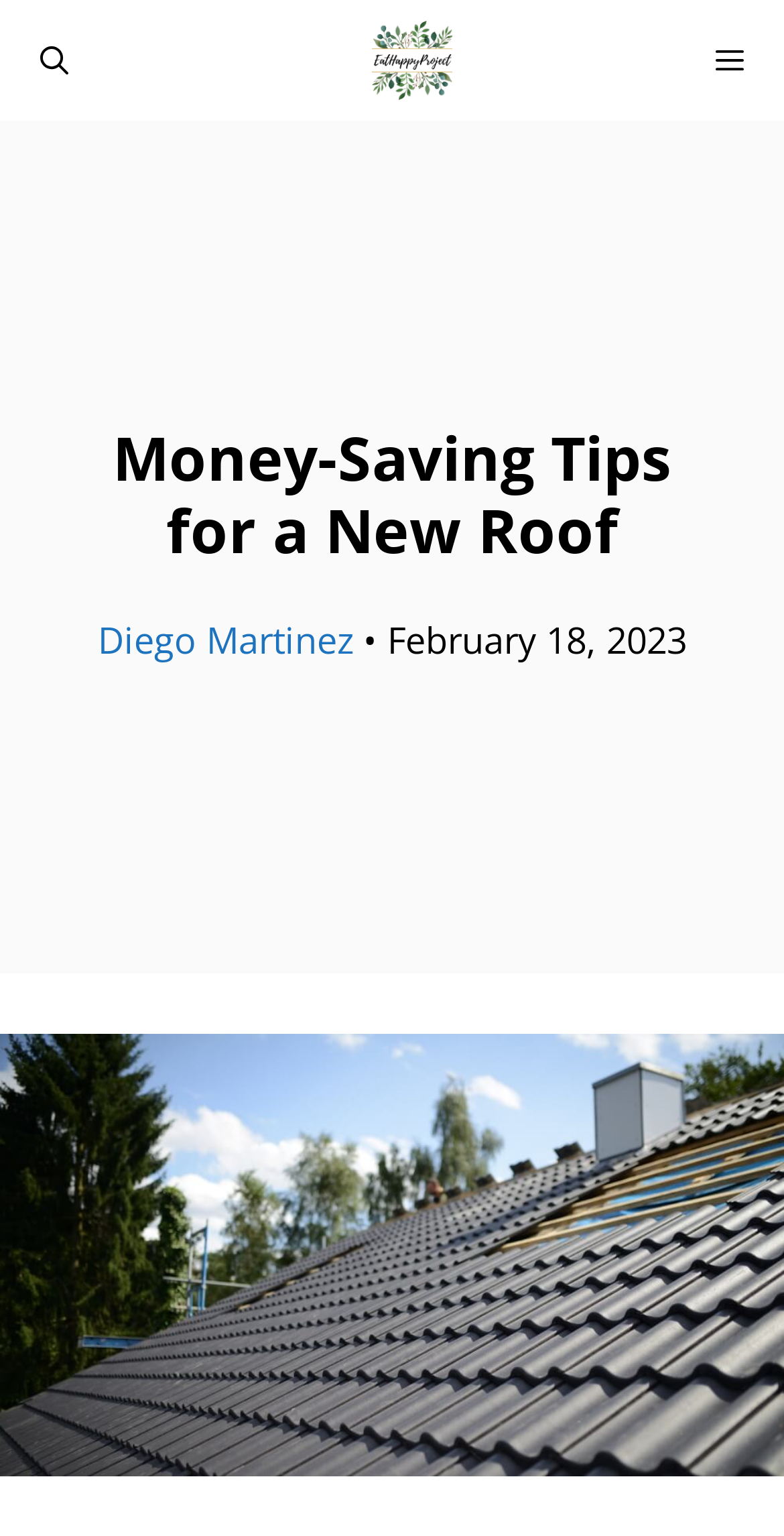When was the article published?
Using the image, elaborate on the answer with as much detail as possible.

I found the publication date by looking at the time element which contains the static text 'February 18, 2023'.